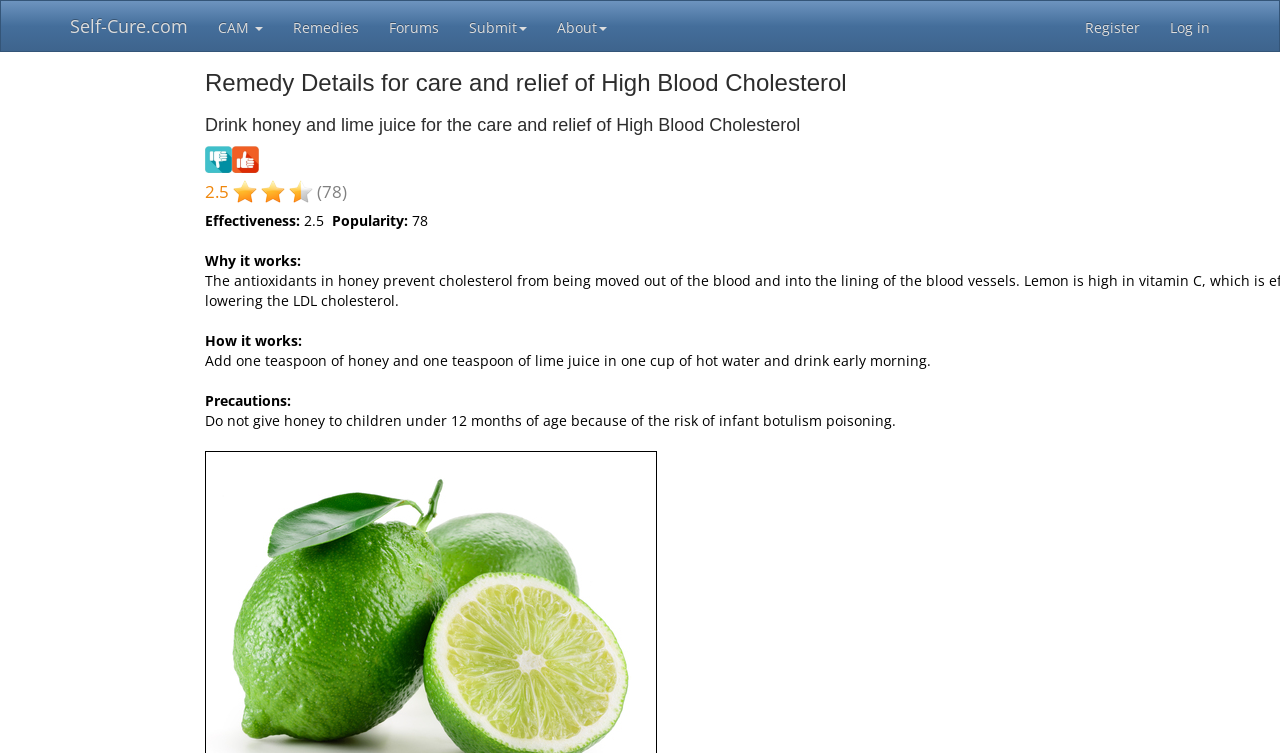Please specify the bounding box coordinates of the area that should be clicked to accomplish the following instruction: "Click on the 'Share my experience with this remedy' image". The coordinates should consist of four float numbers between 0 and 1, i.e., [left, top, right, bottom].

[0.16, 0.194, 0.202, 0.23]